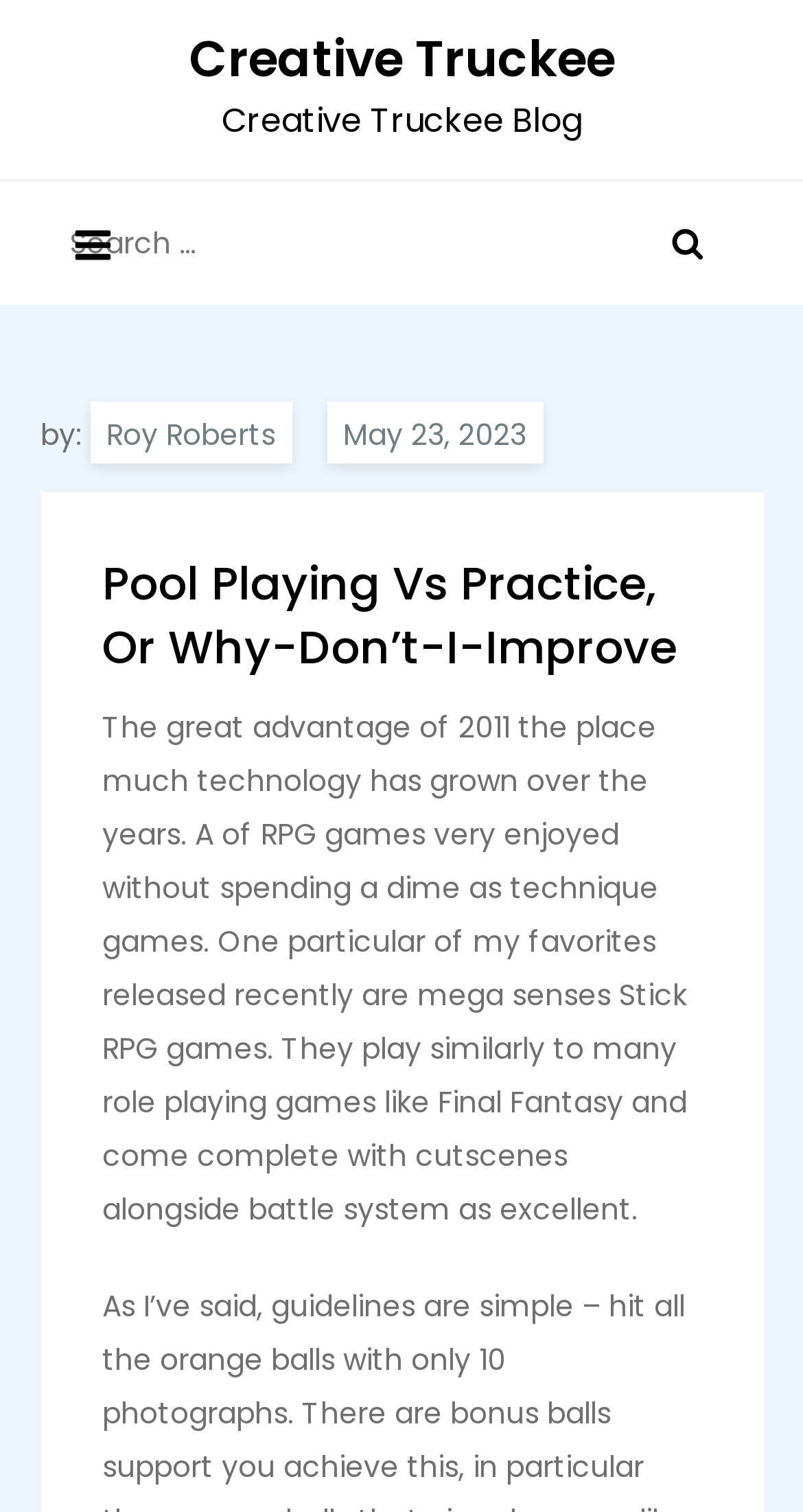Please find the bounding box coordinates (top-left x, top-left y, bottom-right x, bottom-right y) in the screenshot for the UI element described as follows: Creative Truckee

[0.235, 0.016, 0.765, 0.061]